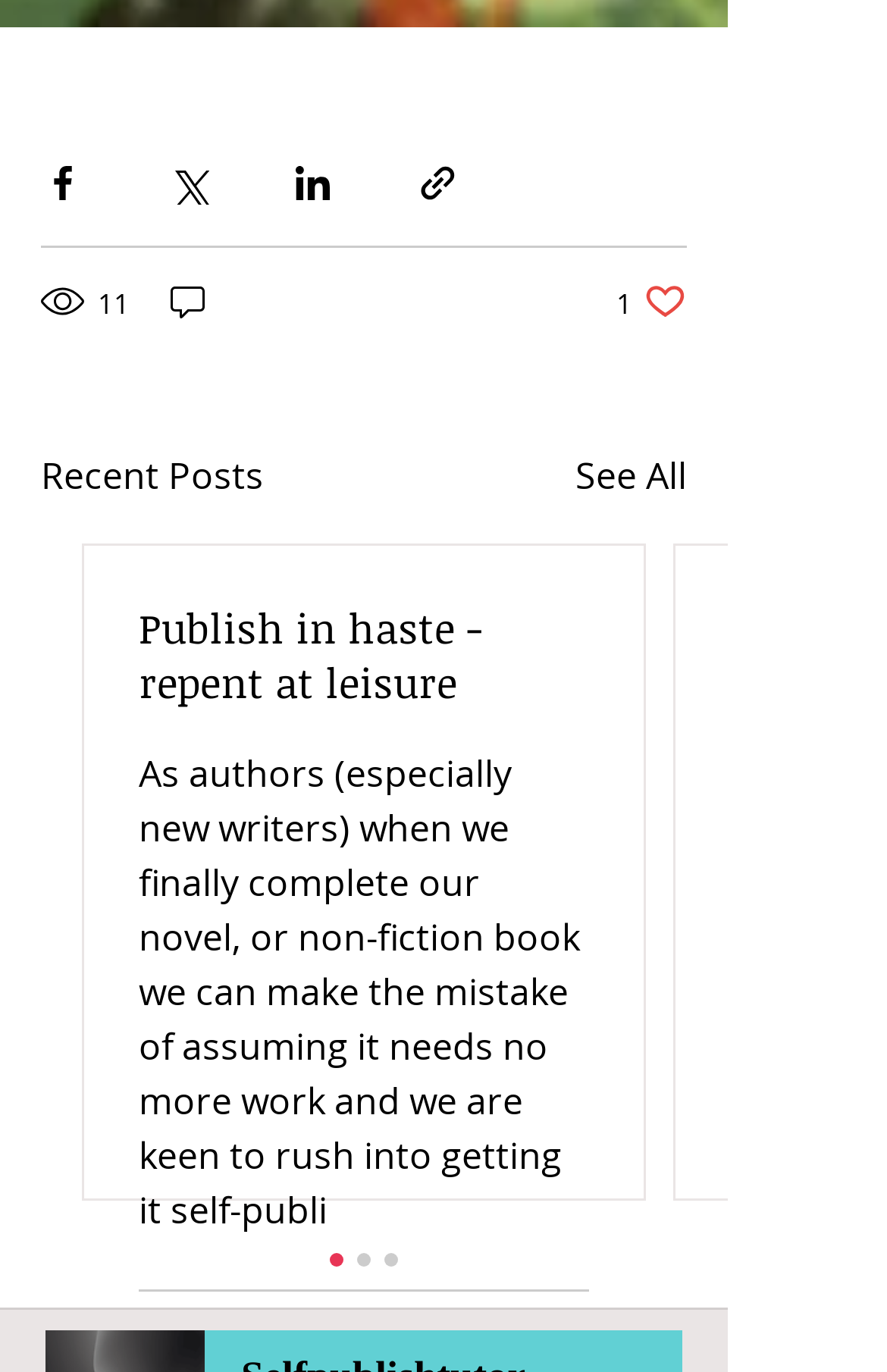Please identify the bounding box coordinates of the clickable element to fulfill the following instruction: "Like the post". The coordinates should be four float numbers between 0 and 1, i.e., [left, top, right, bottom].

[0.695, 0.204, 0.774, 0.236]